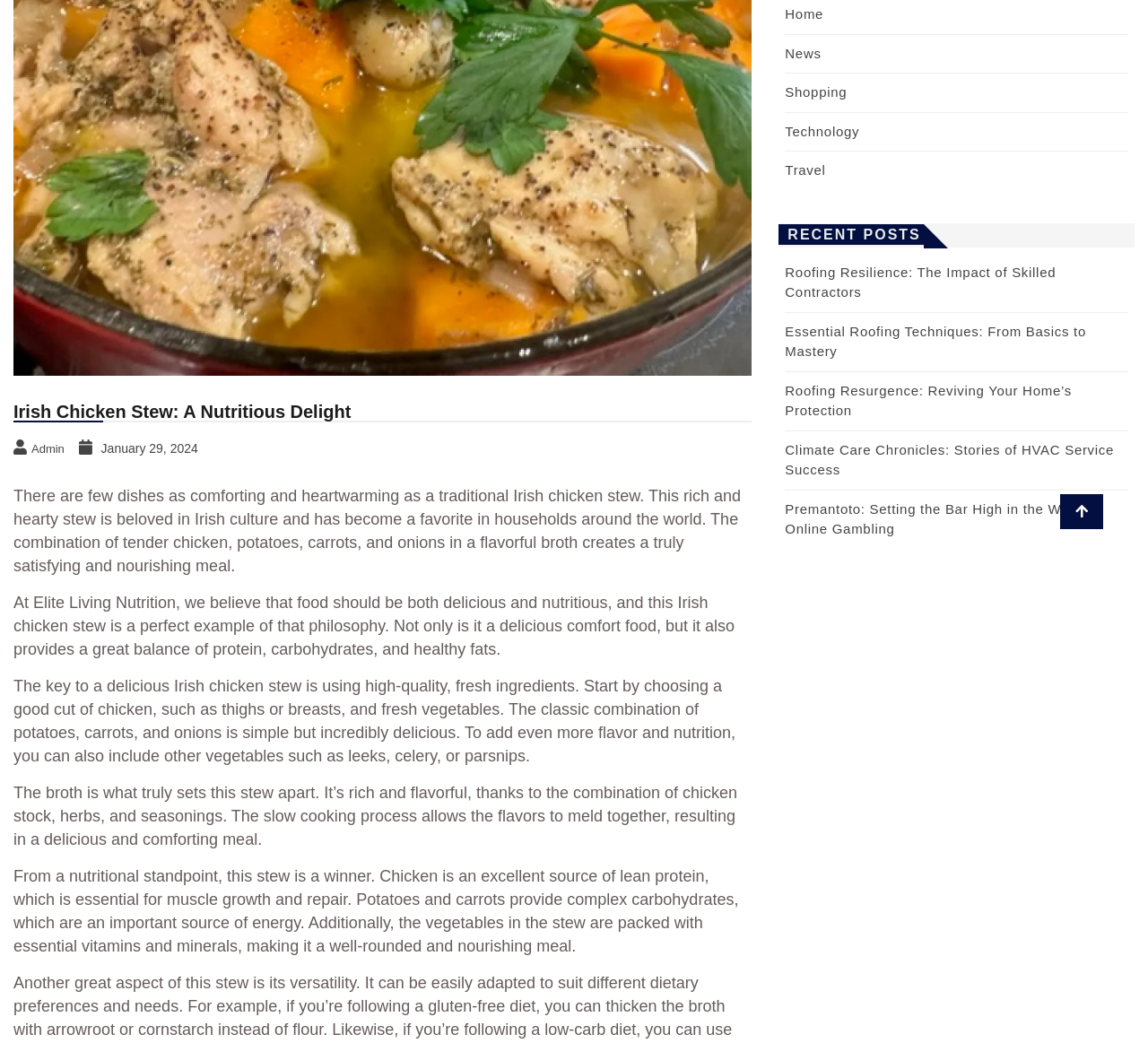Identify the bounding box coordinates for the UI element described as follows: "Home". Ensure the coordinates are four float numbers between 0 and 1, formatted as [left, top, right, bottom].

[0.684, 0.006, 0.717, 0.021]